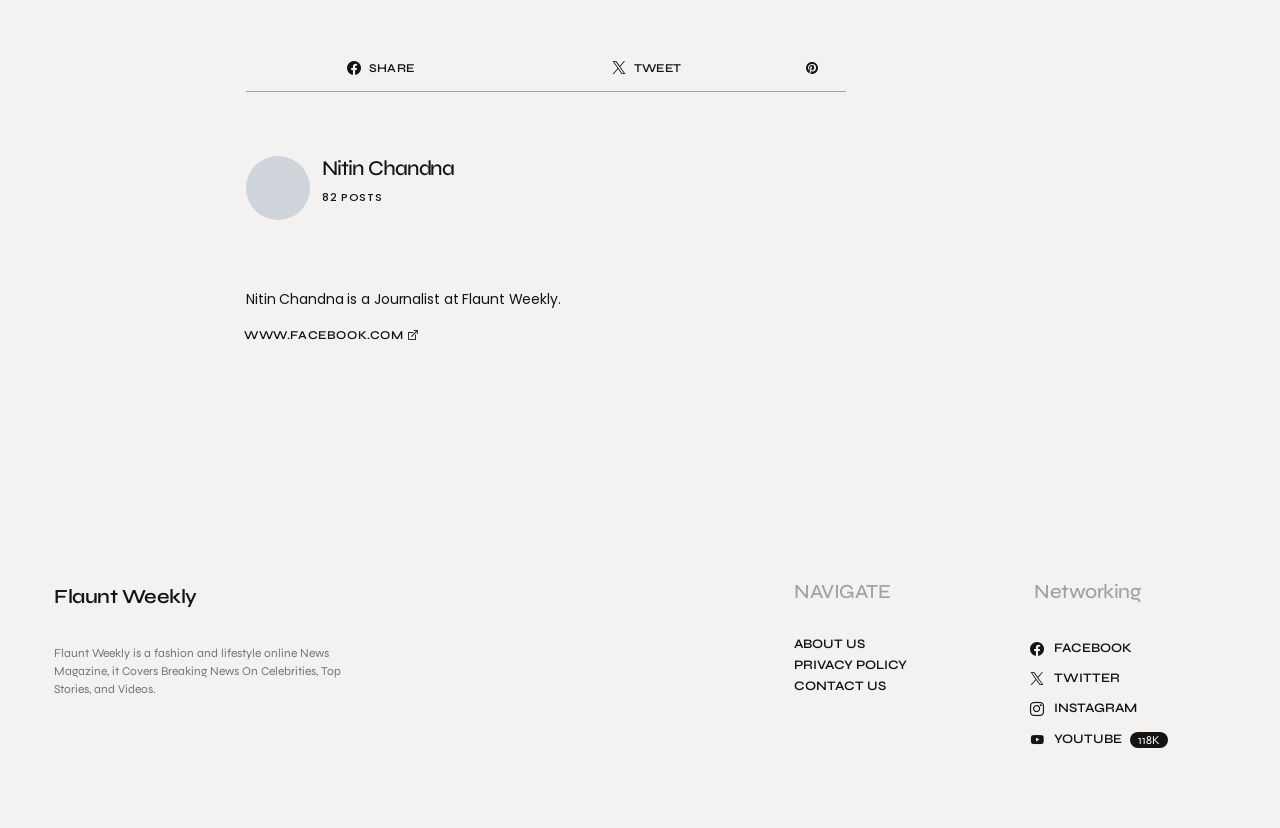Answer the question below using just one word or a short phrase: 
What is the name of the online news magazine?

Flaunt Weekly